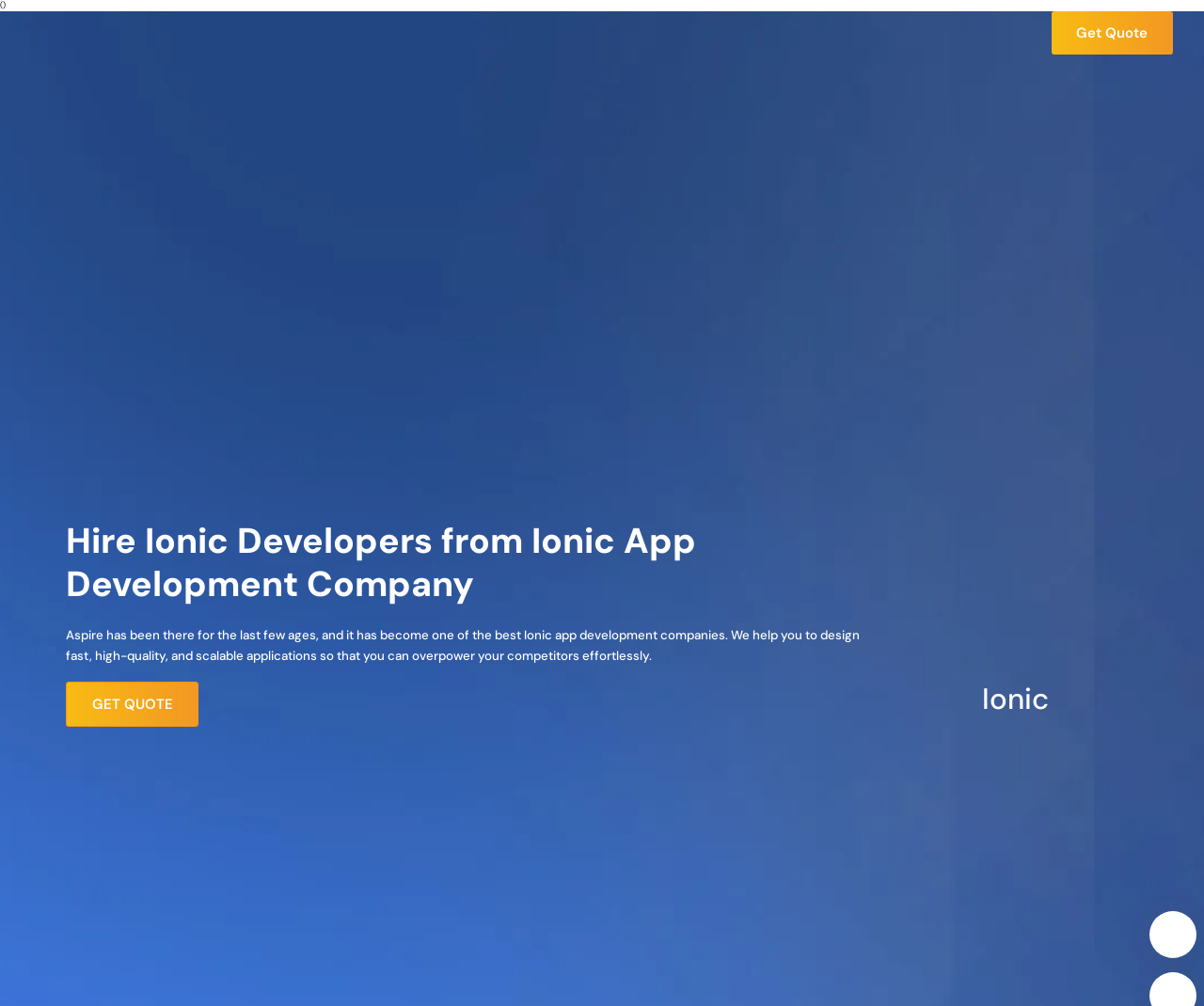What is the company name? From the image, respond with a single word or brief phrase.

Aspire